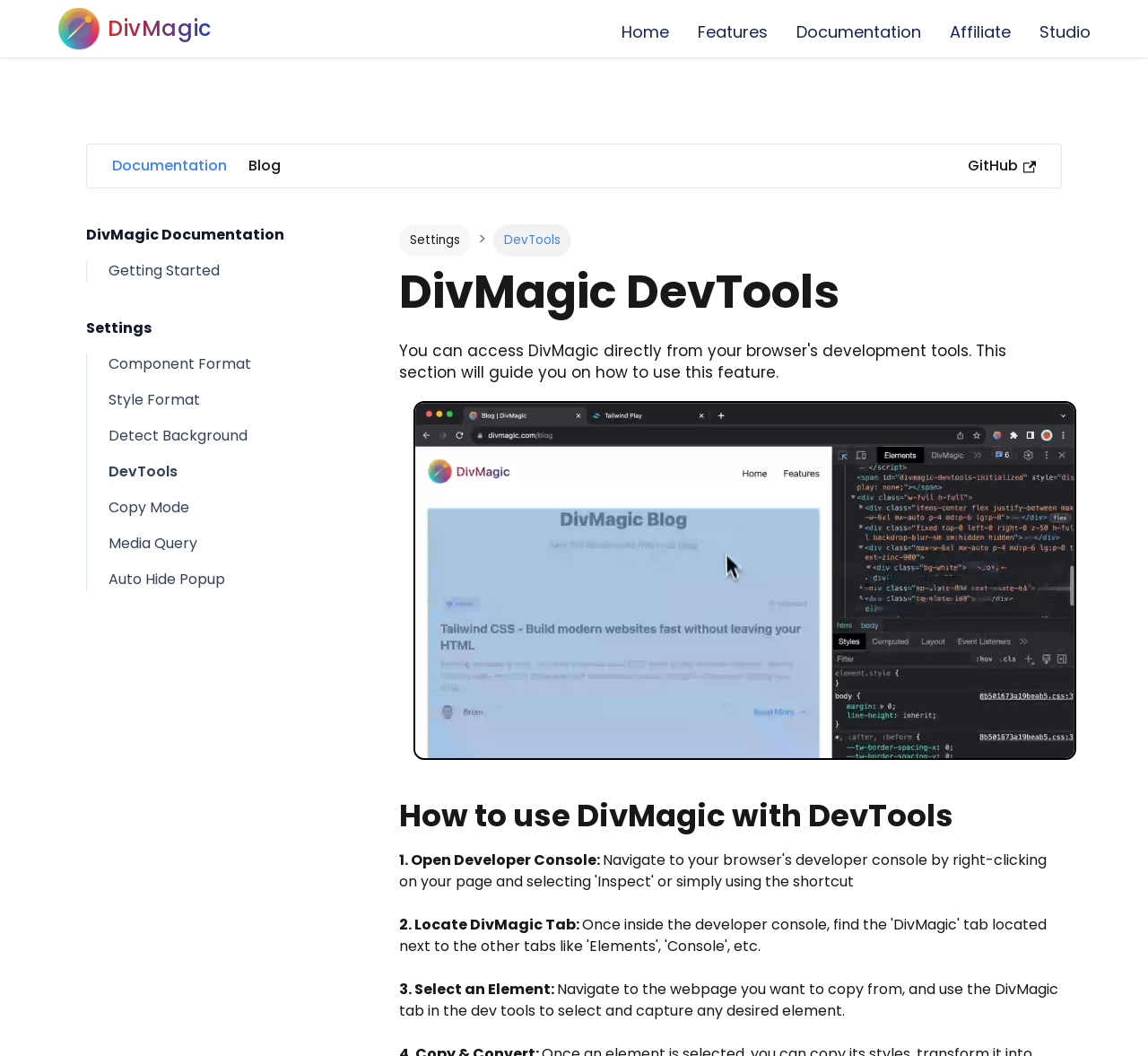What is the name of the tool integrated with DevTools?
Refer to the image and answer the question using a single word or phrase.

DivMagic